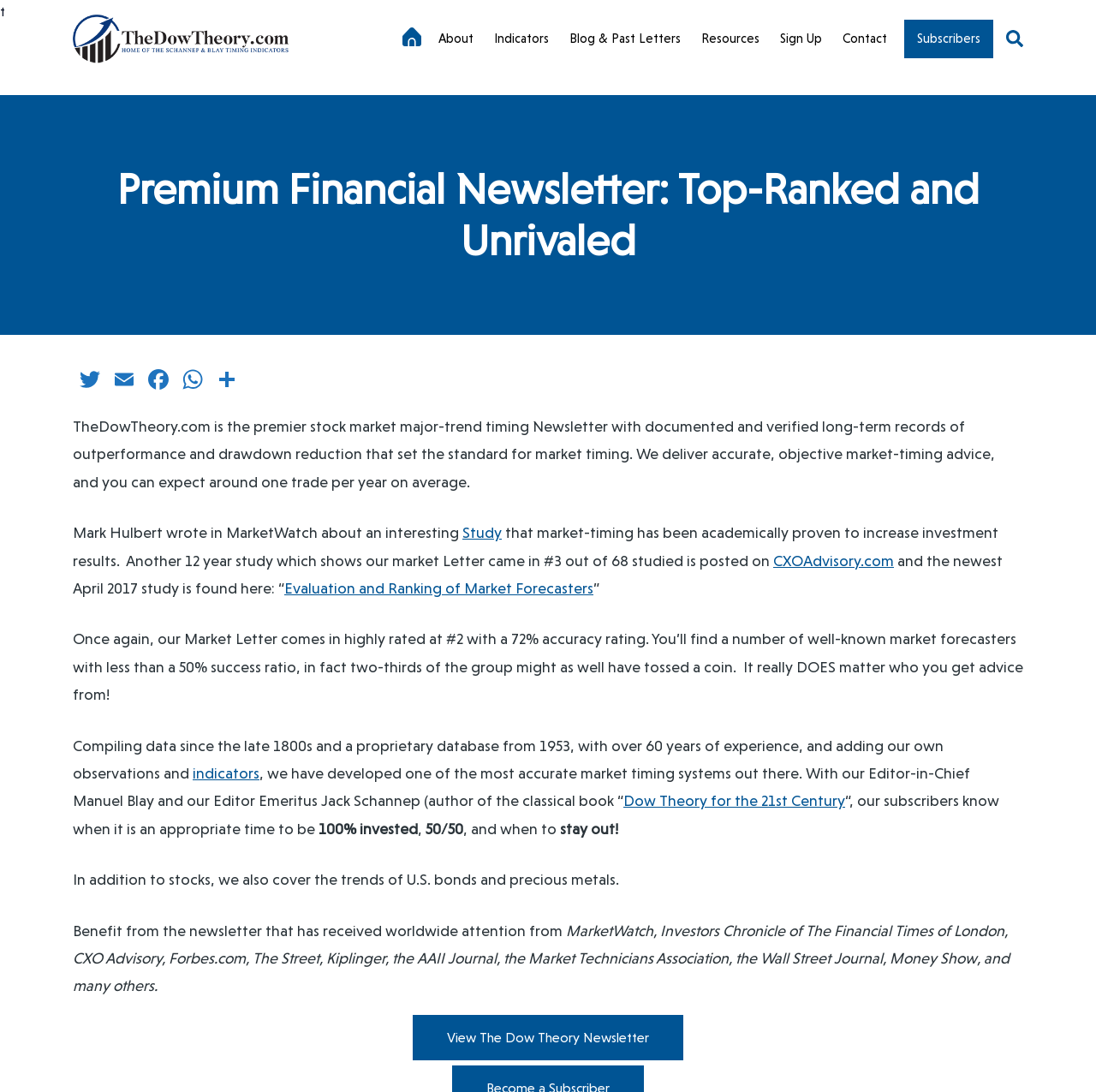Using the format (top-left x, top-left y, bottom-right x, bottom-right y), provide the bounding box coordinates for the described UI element. All values should be floating point numbers between 0 and 1: Blog & Past Letters

[0.516, 0.02, 0.624, 0.051]